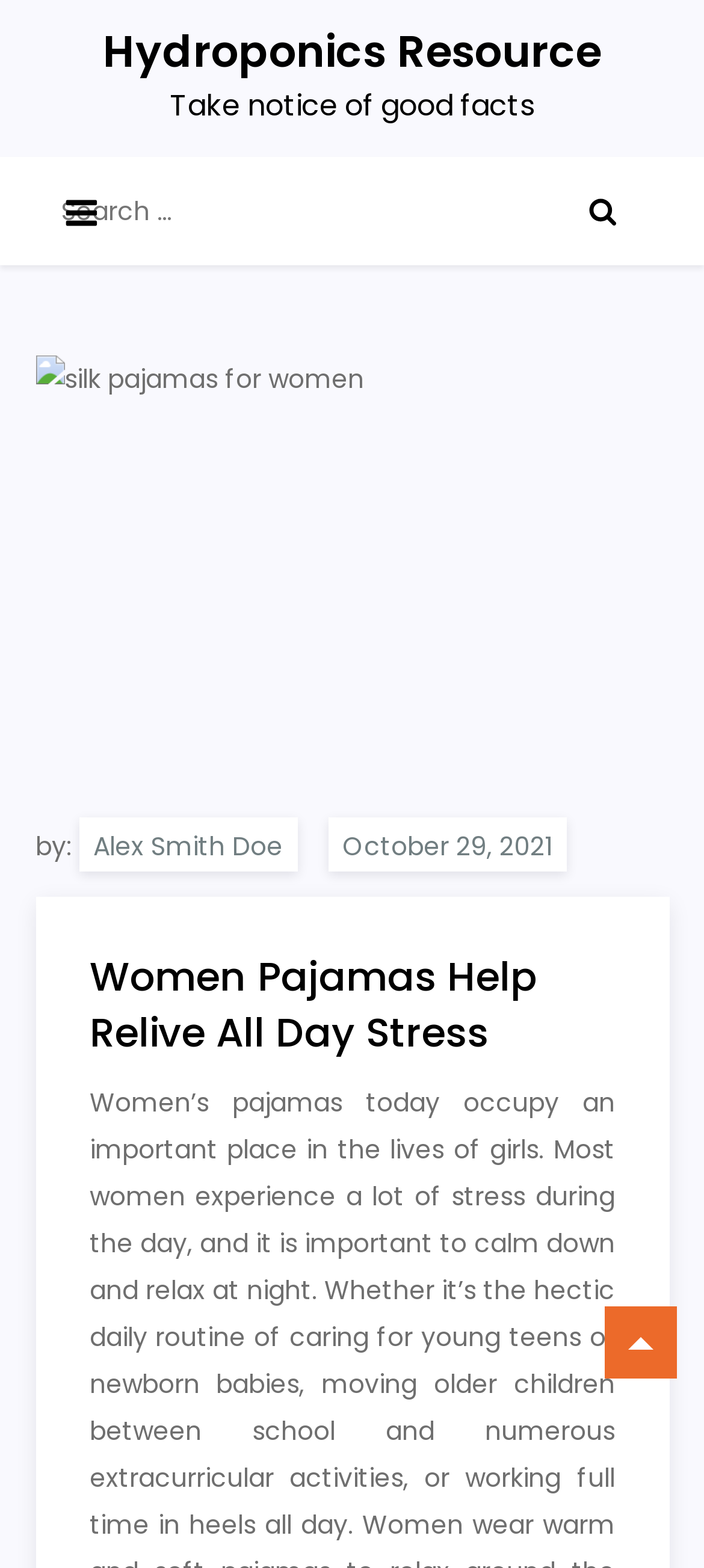Please answer the following question using a single word or phrase: 
What is the date of the article?

October 29, 2021